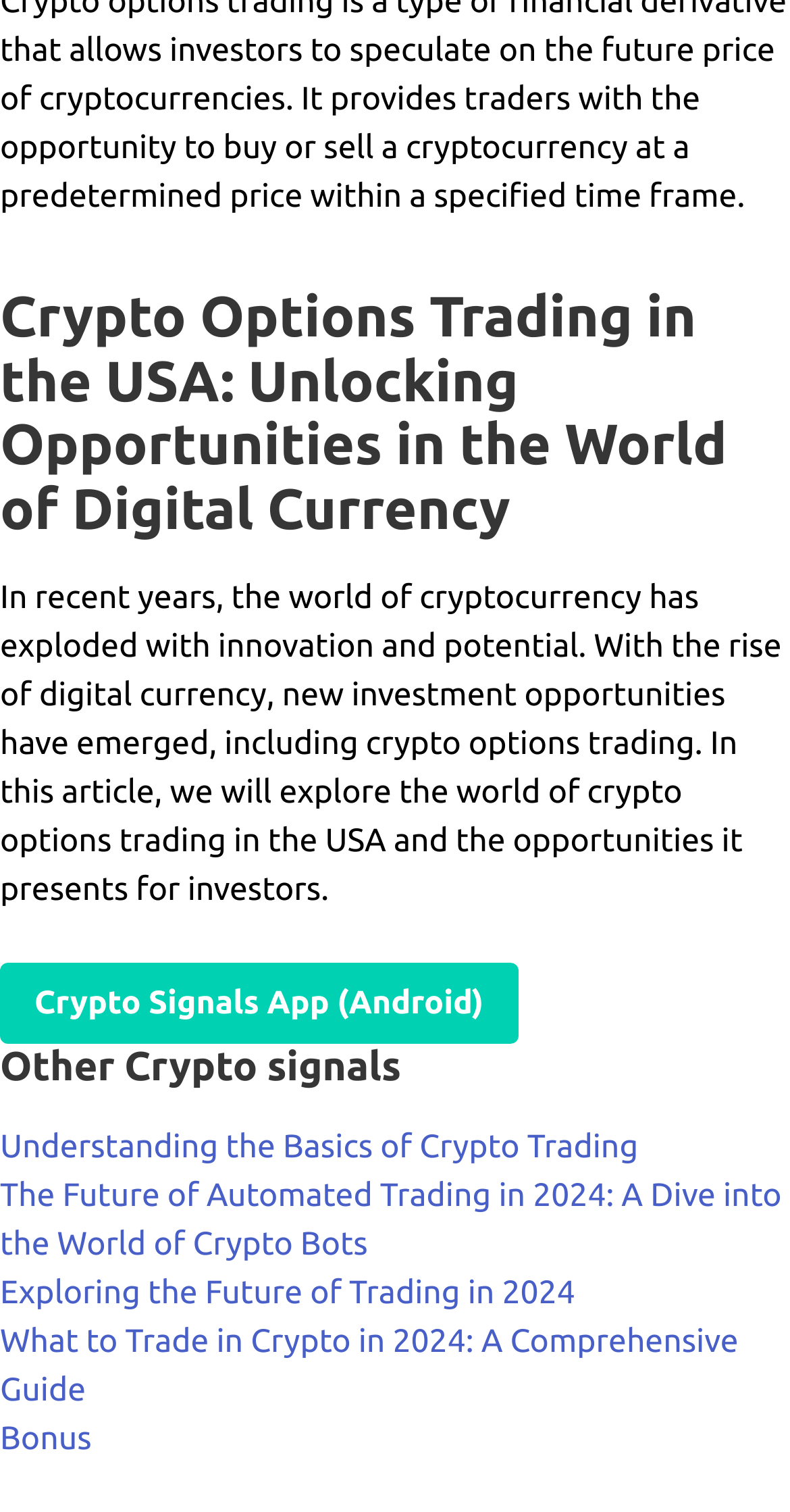What is the target audience of this article?
Please ensure your answer is as detailed and informative as possible.

The article discusses investment opportunities in digital currency and provides links to related topics, suggesting that the target audience is likely investors who are interested in learning more about crypto options trading.